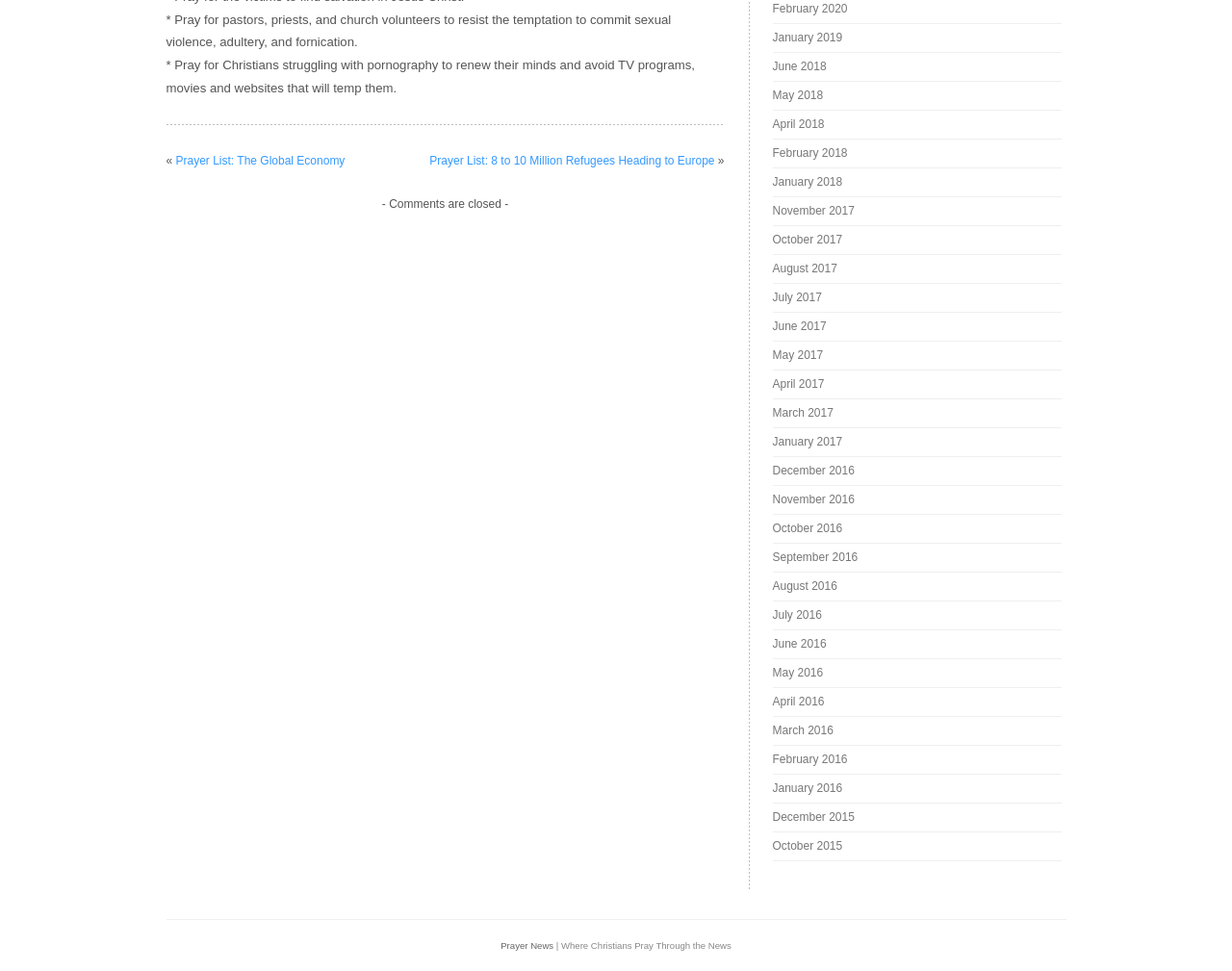Using the format (top-left x, top-left y, bottom-right x, bottom-right y), provide the bounding box coordinates for the described UI element. All values should be floating point numbers between 0 and 1: Prayer List: The Global Economy

[0.143, 0.158, 0.28, 0.172]